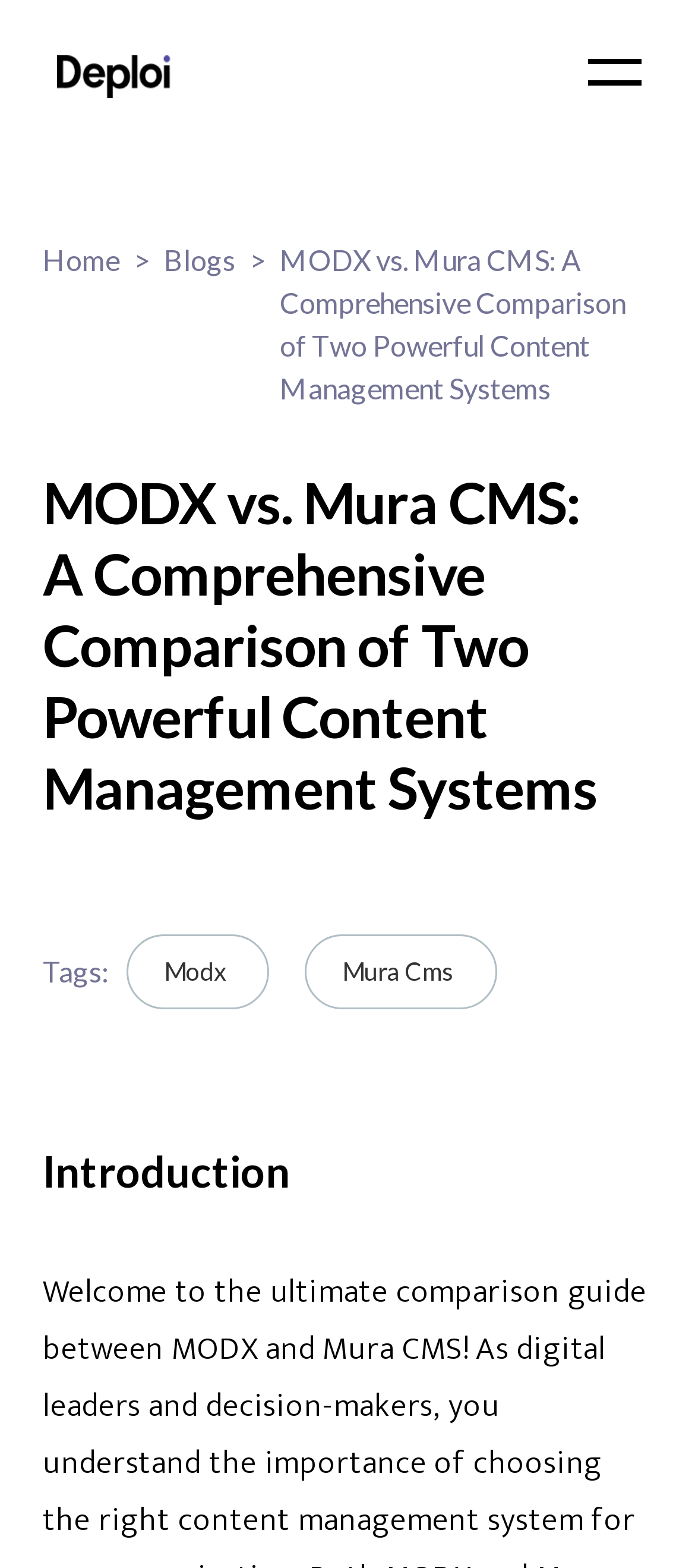What are the tags related to this blog post?
Based on the image, give a concise answer in the form of a single word or short phrase.

modx, mura cms